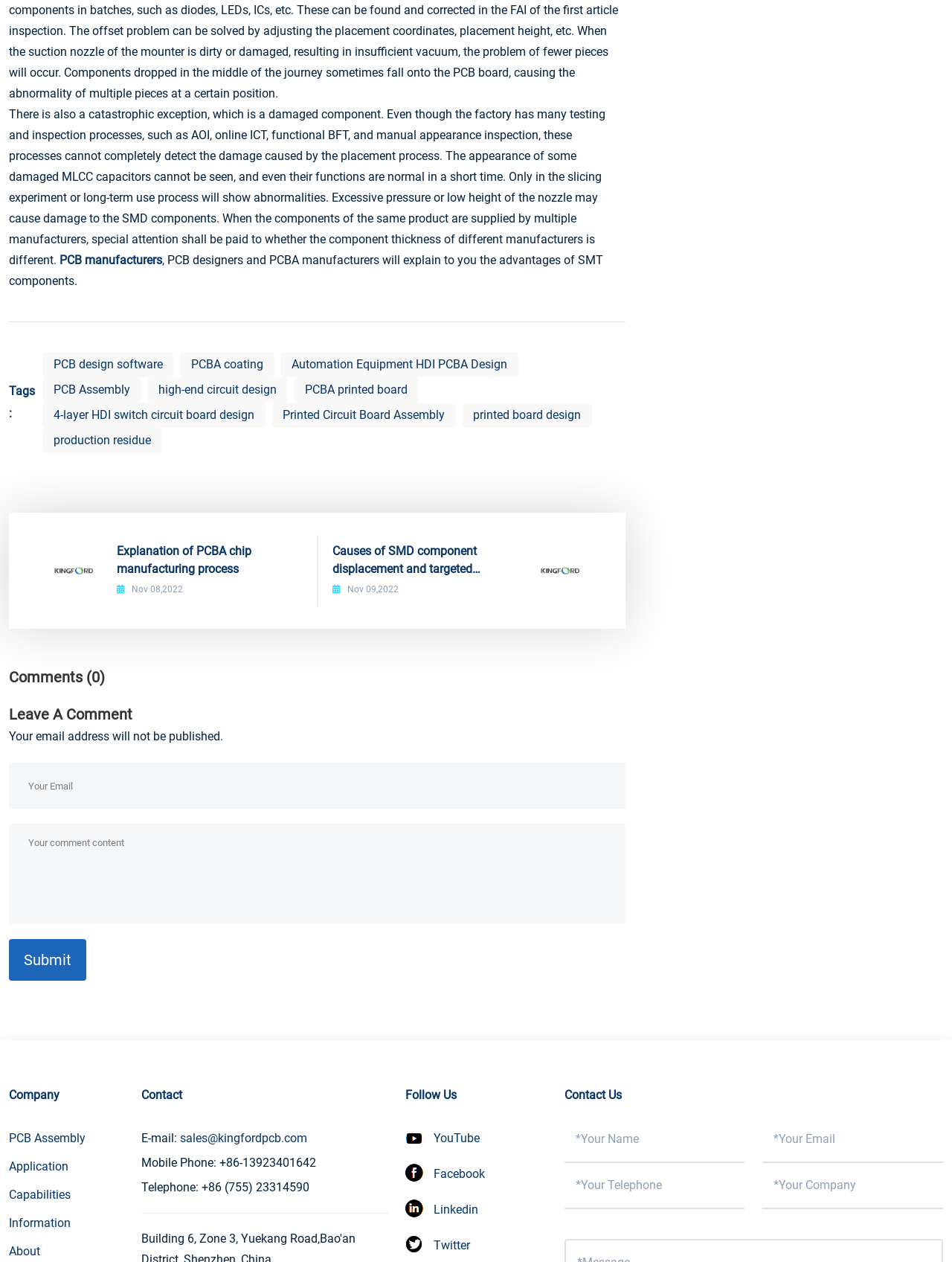What social media platforms can you follow the company on?
Based on the screenshot, respond with a single word or phrase.

YouTube, Facebook, Linkedin, Twitter